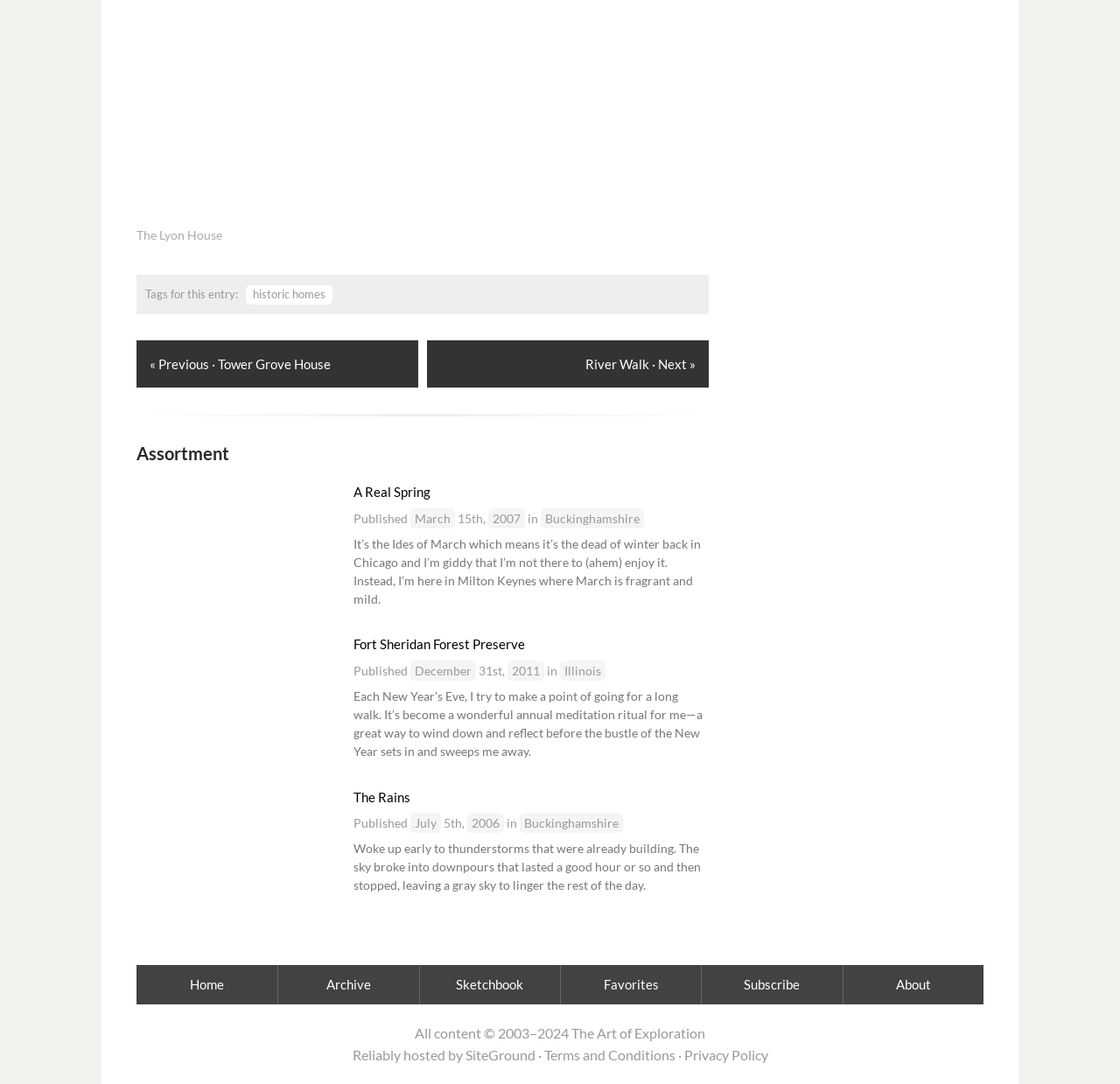Locate the bounding box for the described UI element: "River Walk · Next »". Ensure the coordinates are four float numbers between 0 and 1, formatted as [left, top, right, bottom].

[0.381, 0.314, 0.632, 0.358]